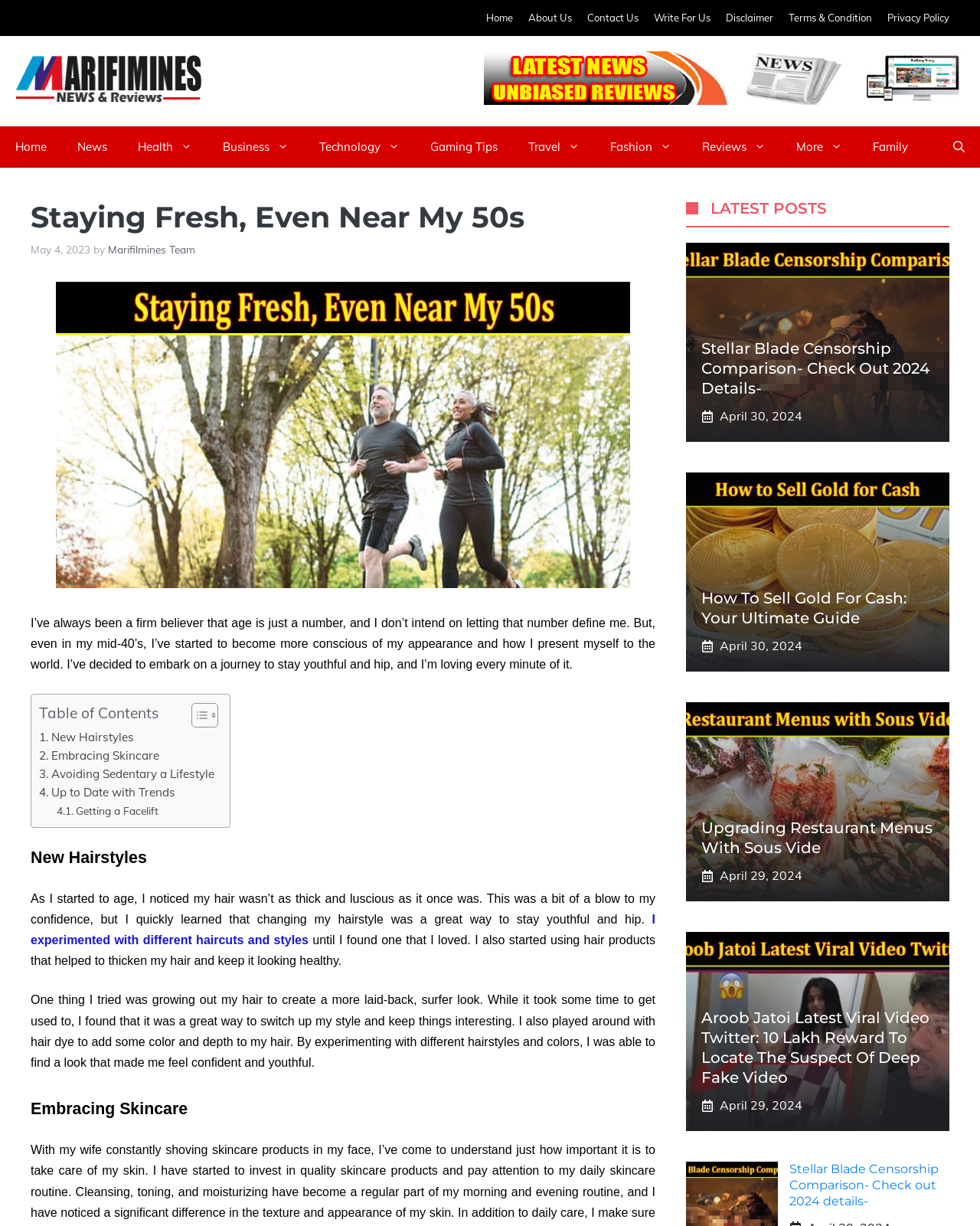Locate the bounding box coordinates of the item that should be clicked to fulfill the instruction: "Open the search".

[0.957, 0.103, 1.0, 0.137]